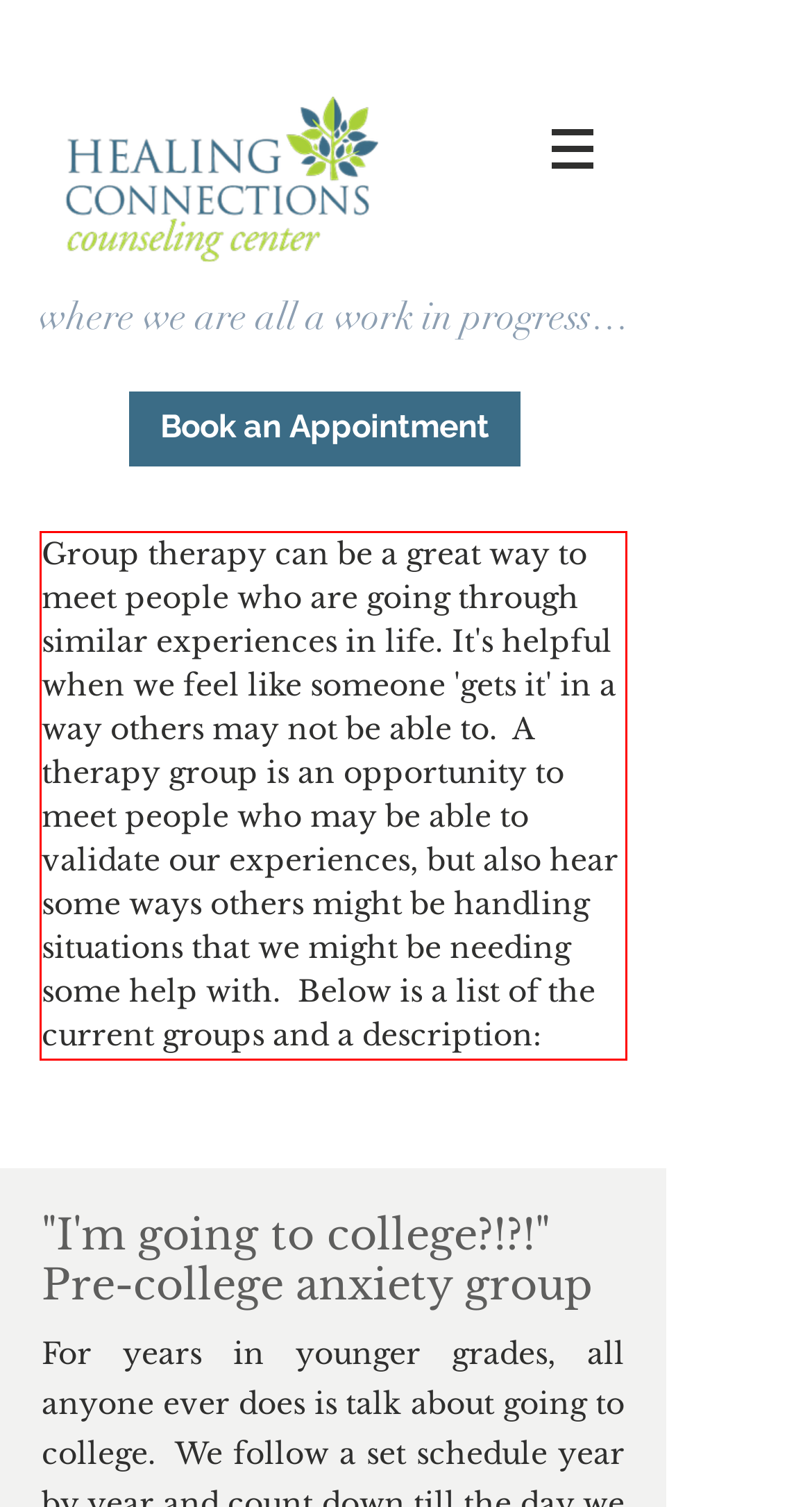With the given screenshot of a webpage, locate the red rectangle bounding box and extract the text content using OCR.

Group therapy can be a great way to meet people who are going through similar experiences in life. It's helpful when we feel like someone 'gets it' in a way others may not be able to. A therapy group is an opportunity to meet people who may be able to validate our experiences, but also hear some ways others might be handling situations that we might be needing some help with. Below is a list of the current groups and a description: